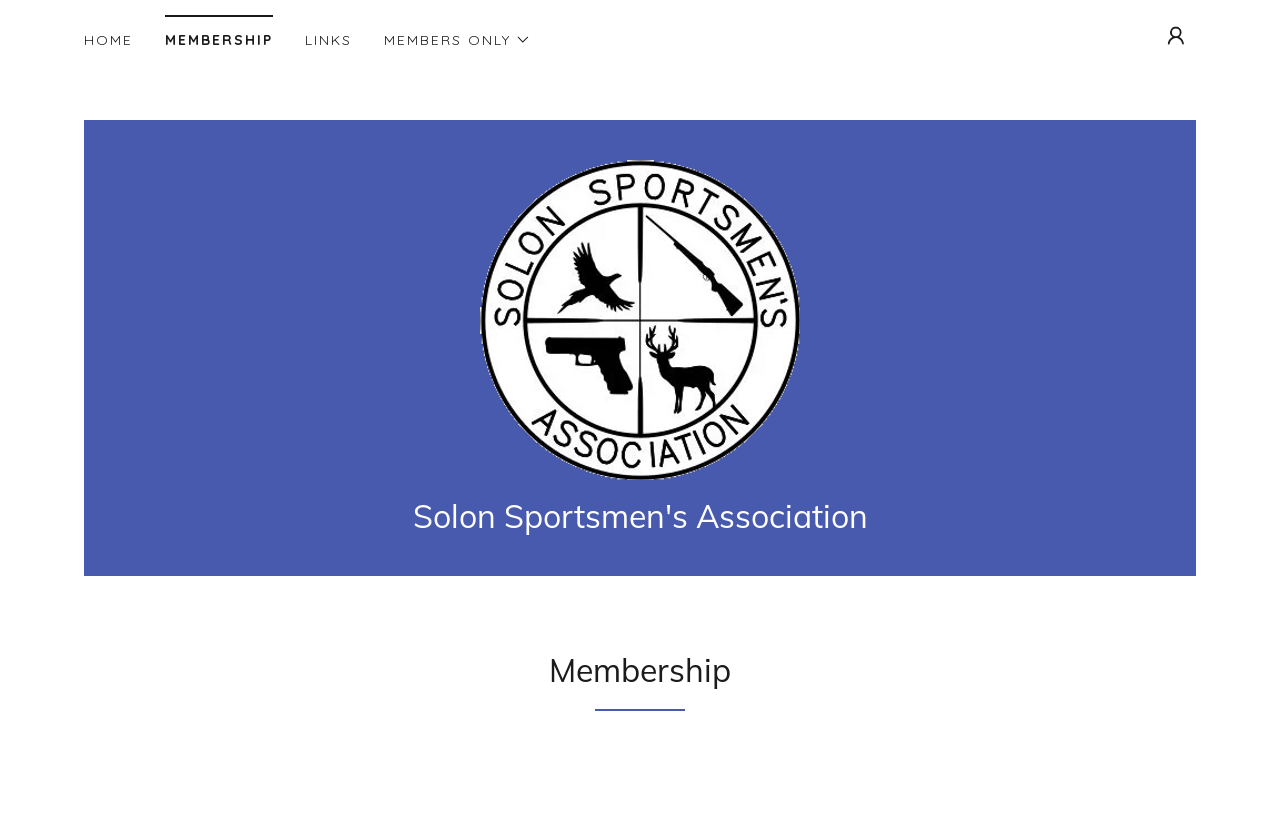Locate and generate the text content of the webpage's heading.

Solon Sportsmen's Association